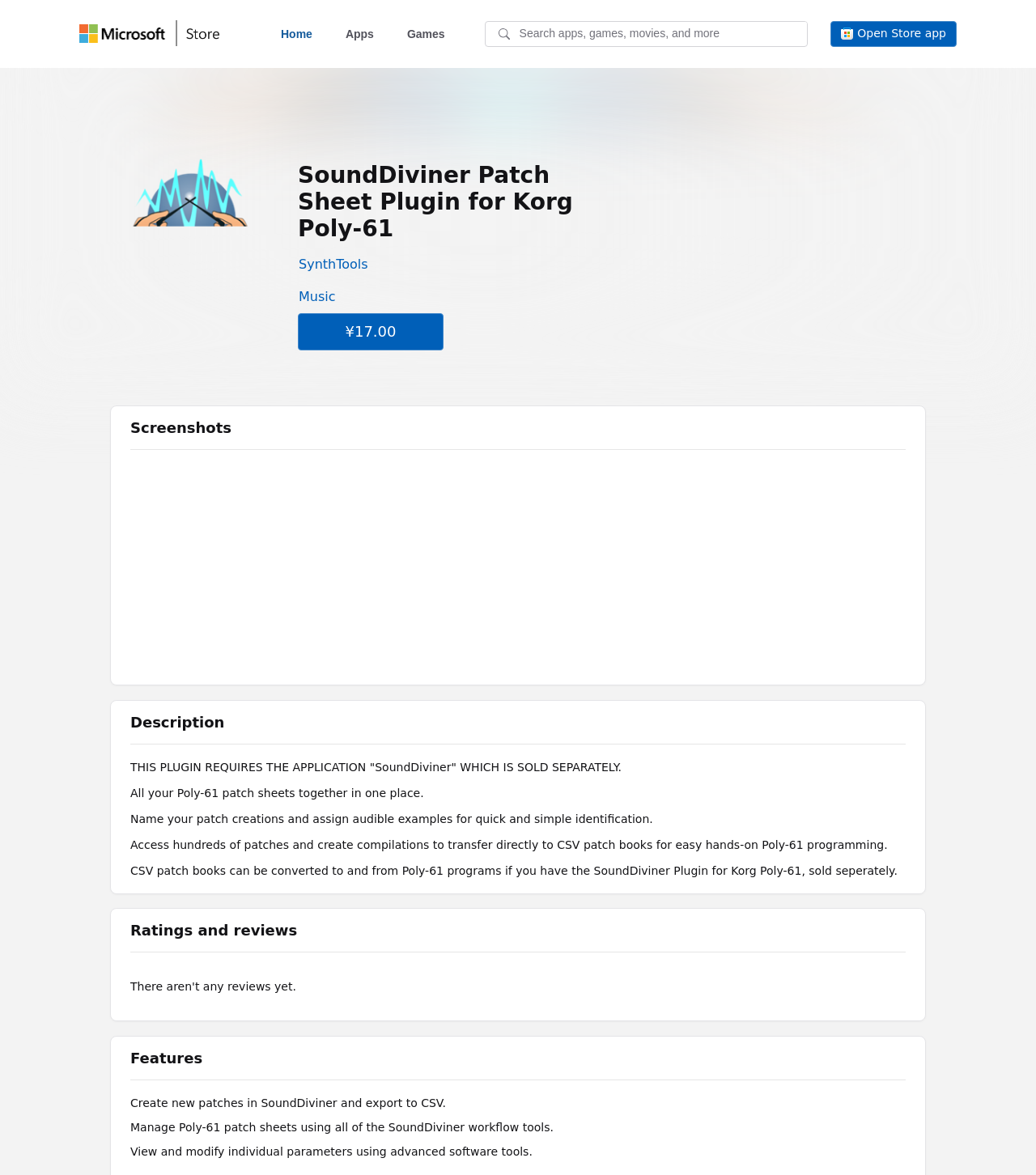Could you find the bounding box coordinates of the clickable area to complete this instruction: "Search for something"?

[0.468, 0.018, 0.78, 0.04]